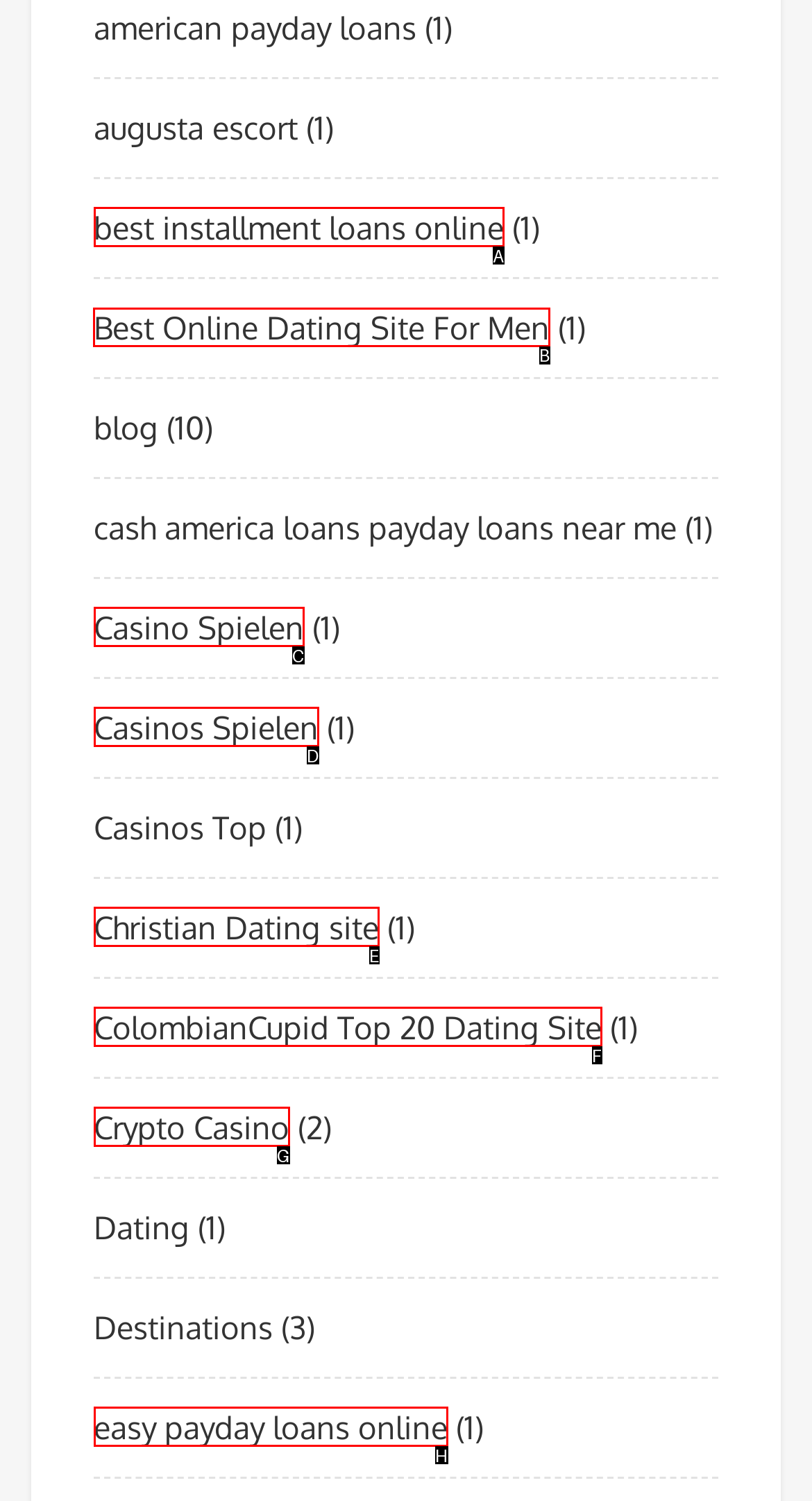Determine which HTML element to click for this task: Visit Best Online Dating Site For Men Provide the letter of the selected choice.

B